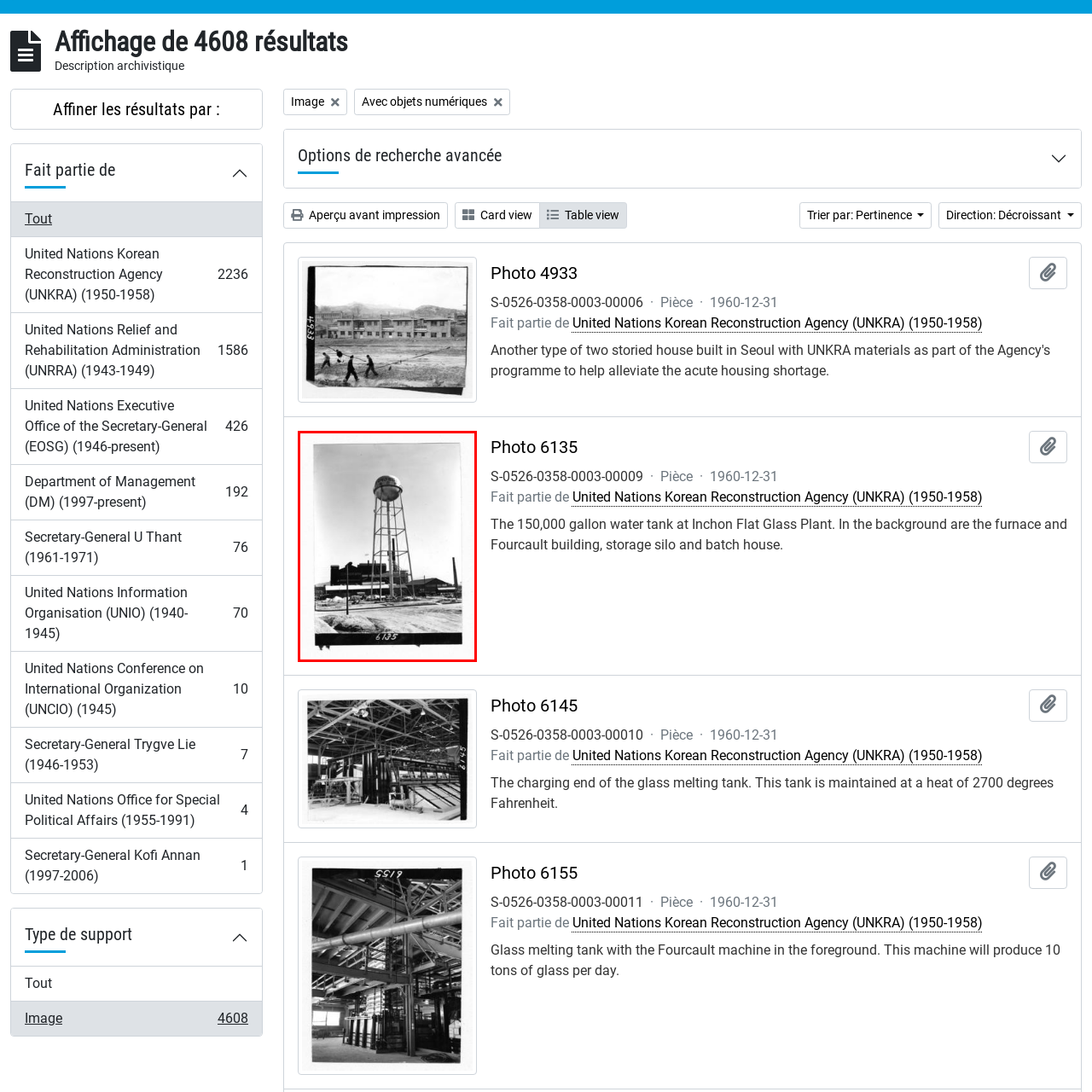Examine the image inside the red outline, What type of environment is depicted in the background?
 Answer with a single word or phrase.

Industrial